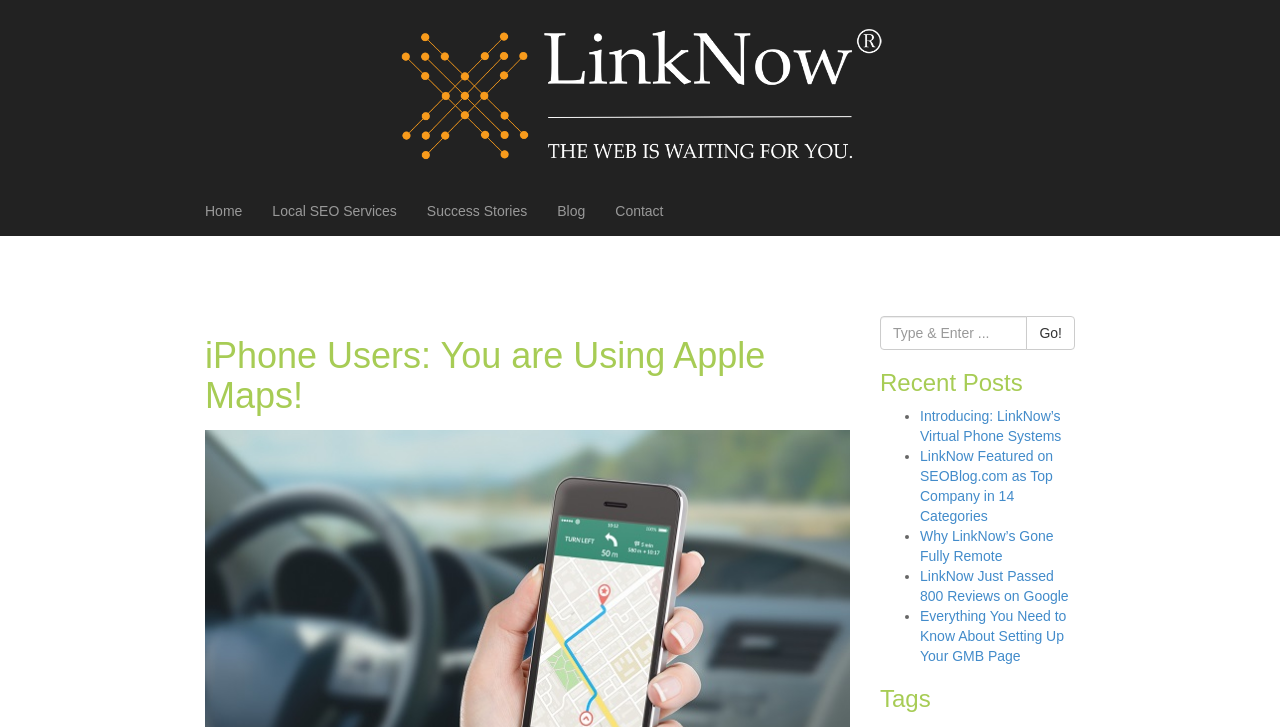Determine the bounding box coordinates of the clickable area required to perform the following instruction: "Search for something". The coordinates should be represented as four float numbers between 0 and 1: [left, top, right, bottom].

[0.688, 0.435, 0.803, 0.481]